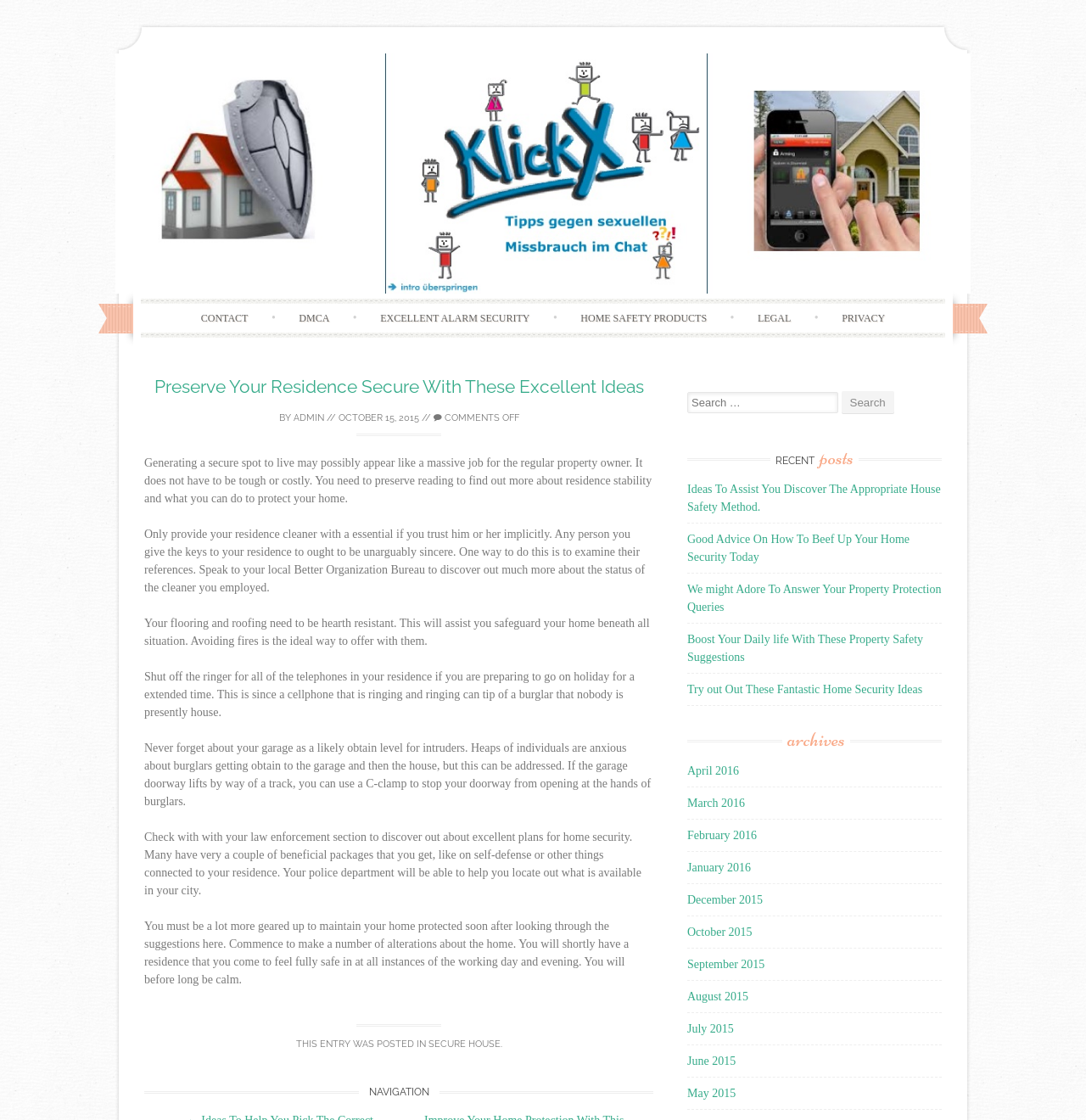What is the main topic of this webpage?
Based on the image, give a one-word or short phrase answer.

Home security